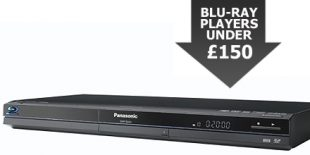Please give a short response to the question using one word or a phrase:
What is the intended appeal of the image?

Affordability and value